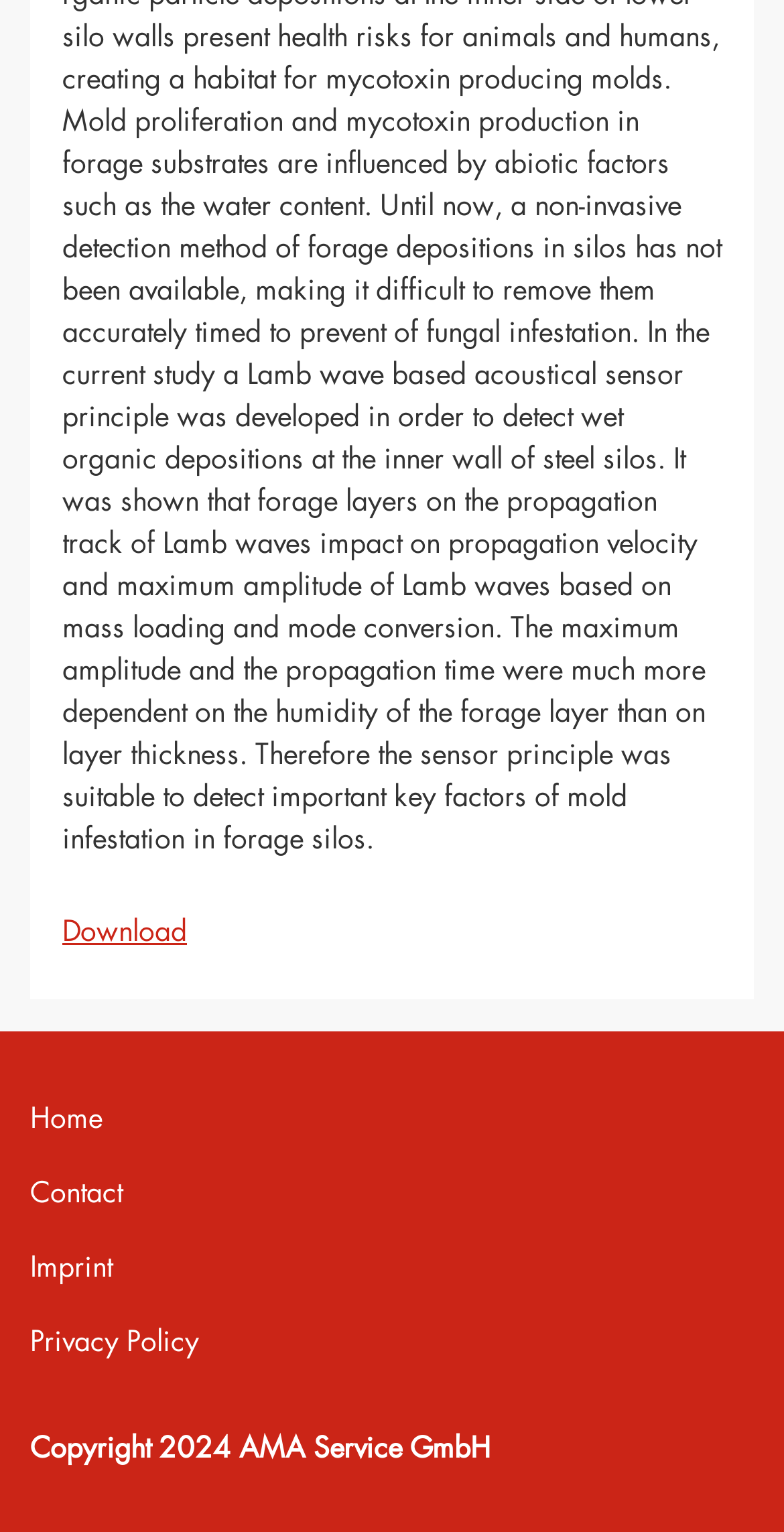From the given element description: "Privacy Policy", find the bounding box for the UI element. Provide the coordinates as four float numbers between 0 and 1, in the order [left, top, right, bottom].

[0.038, 0.862, 0.254, 0.887]